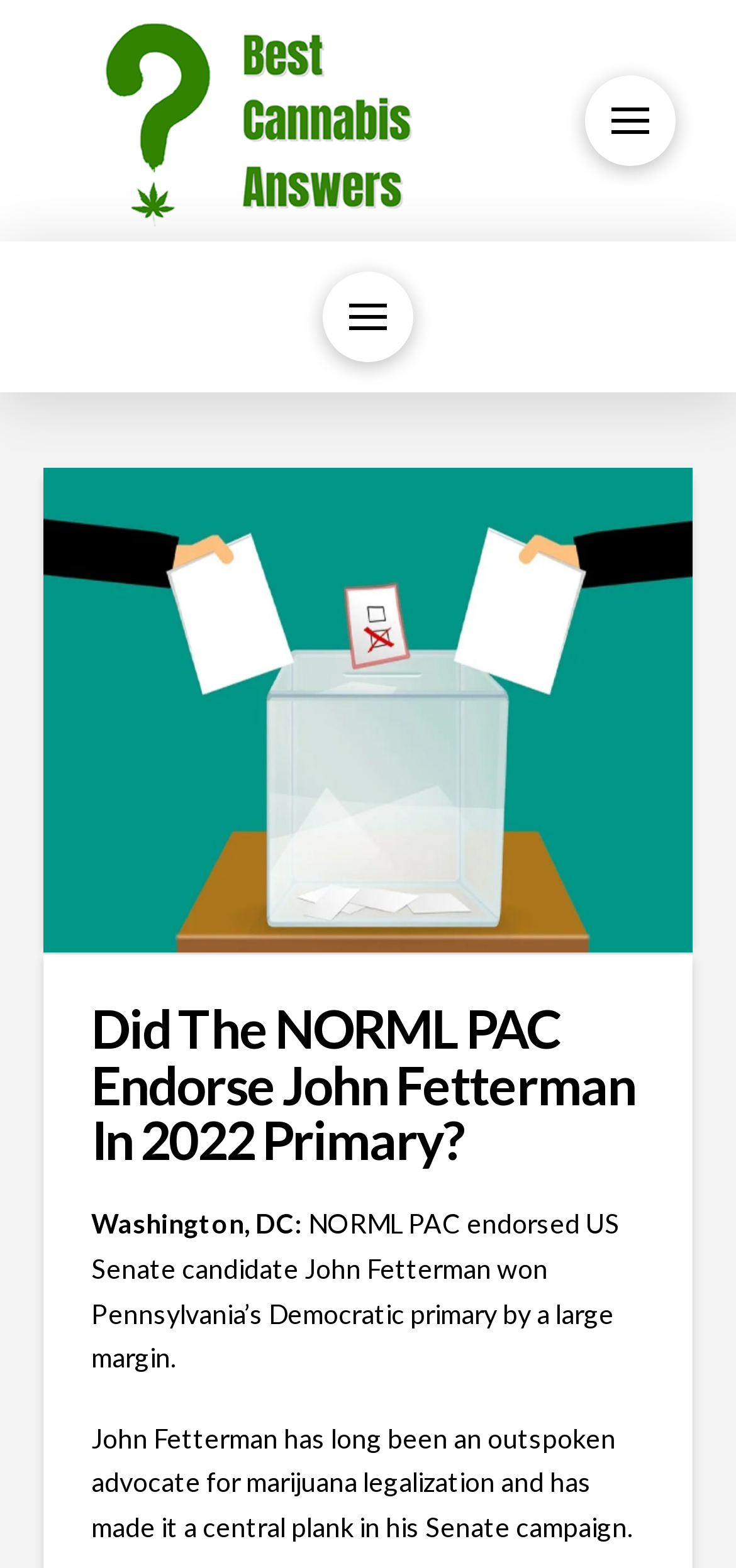Answer succinctly with a single word or phrase:
What is the image above the heading depicting?

Vote or ballot